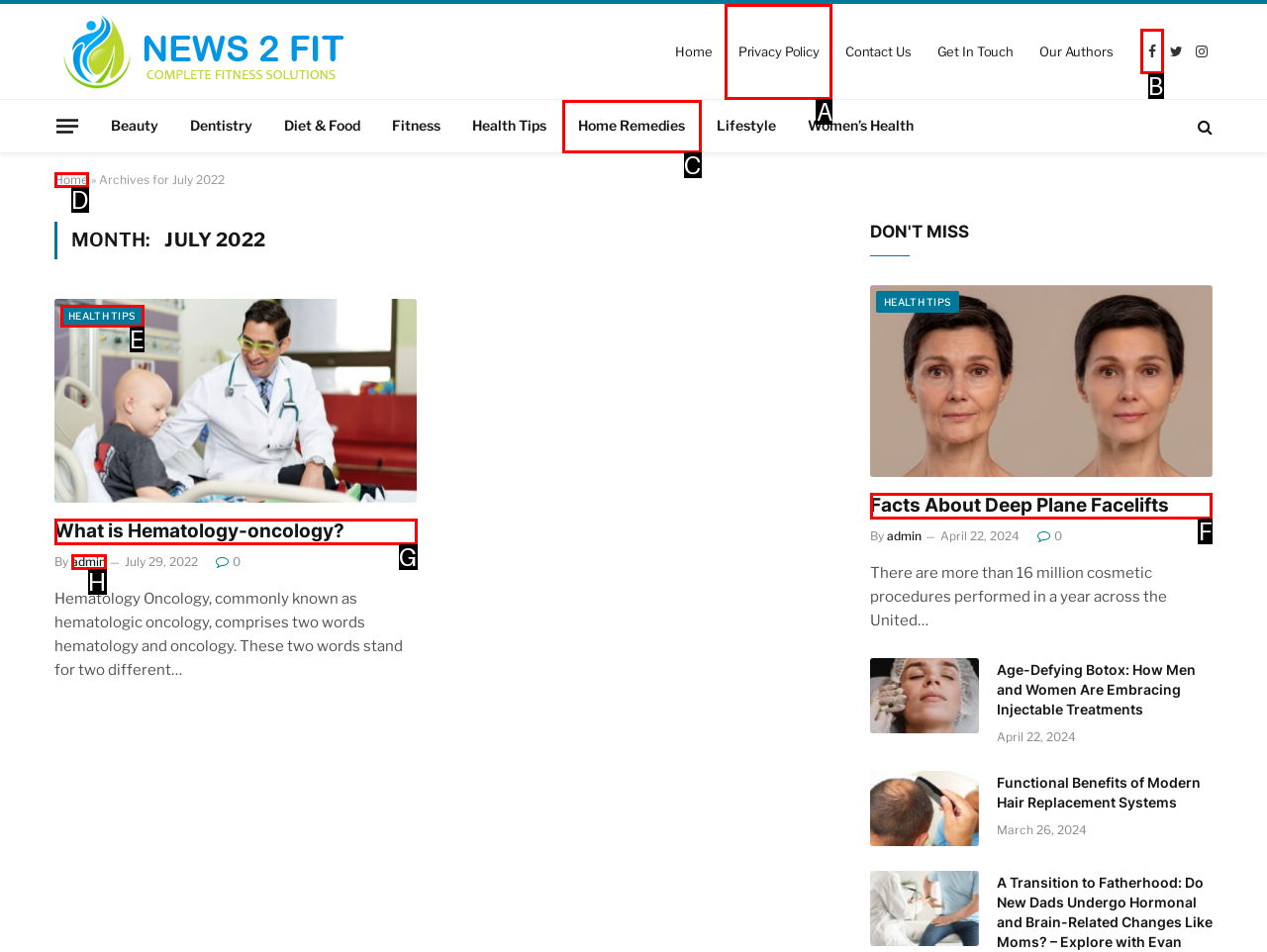Determine the correct UI element to click for this instruction: Read about 'Facts About Deep Plane Facelifts'. Respond with the letter of the chosen element.

F